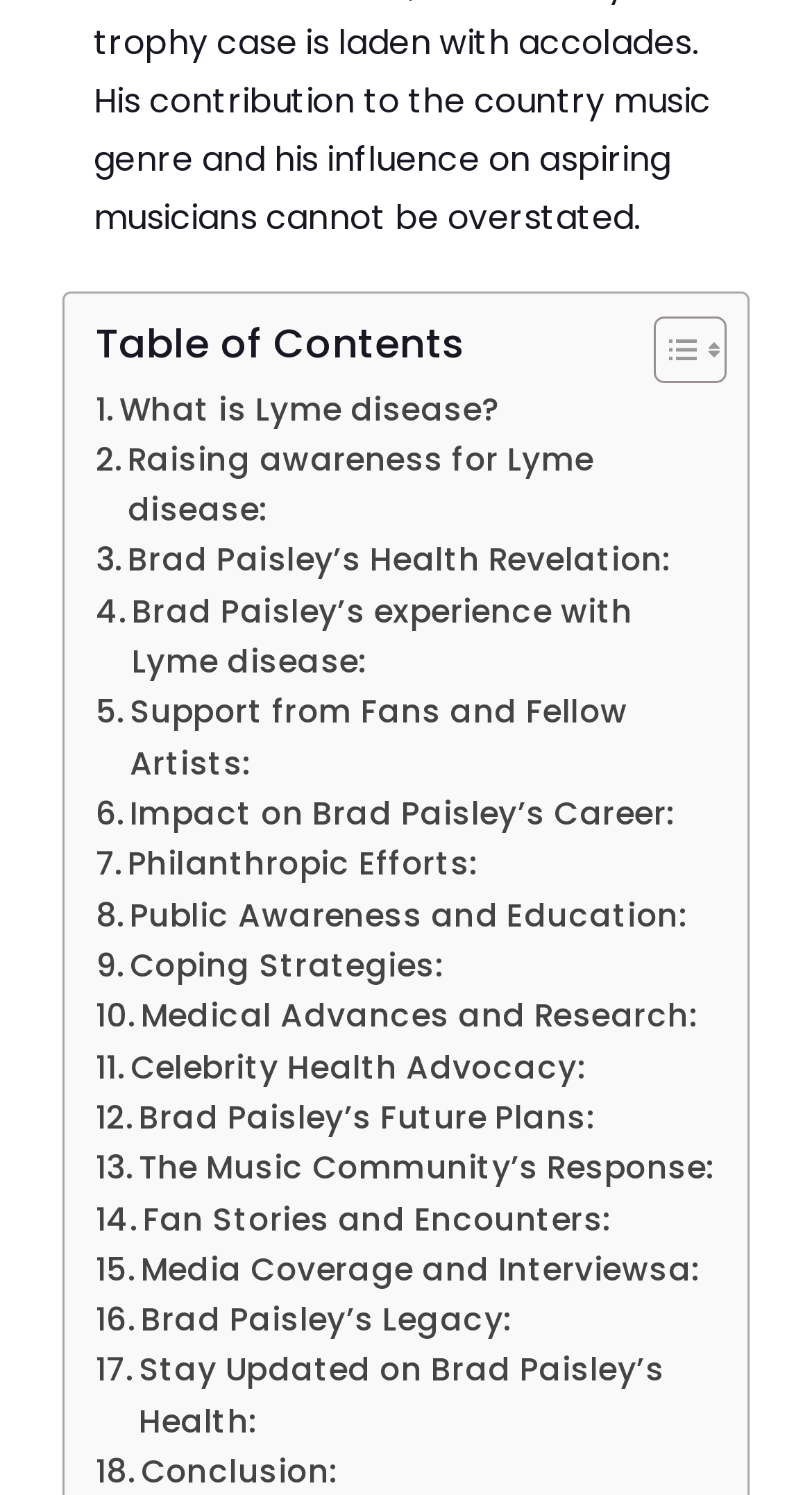What is the layout of the webpage?
Refer to the image and provide a one-word or short phrase answer.

Table layout